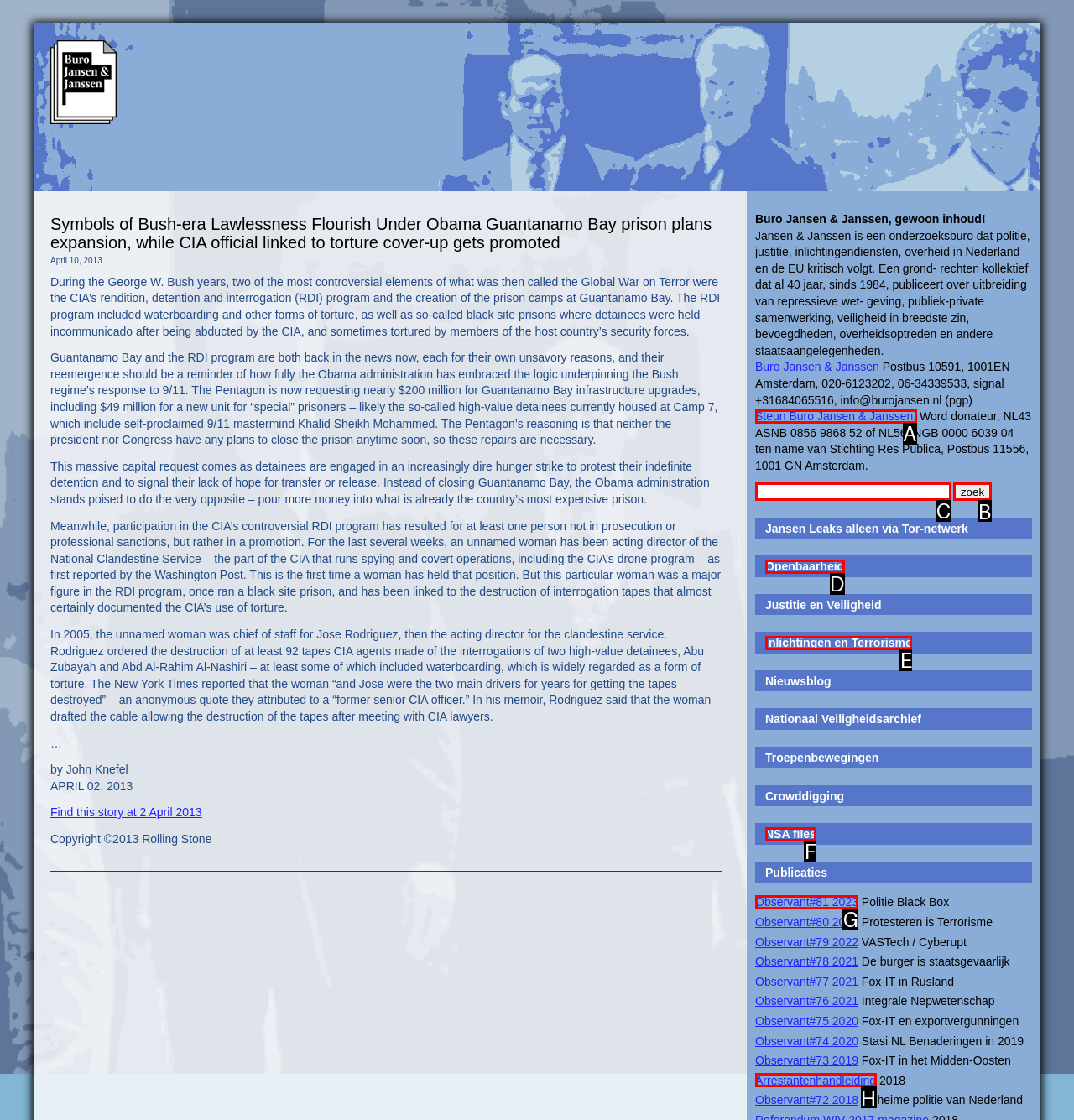Identify the letter of the UI element you need to select to accomplish the task: search using the zoek button.
Respond with the option's letter from the given choices directly.

B